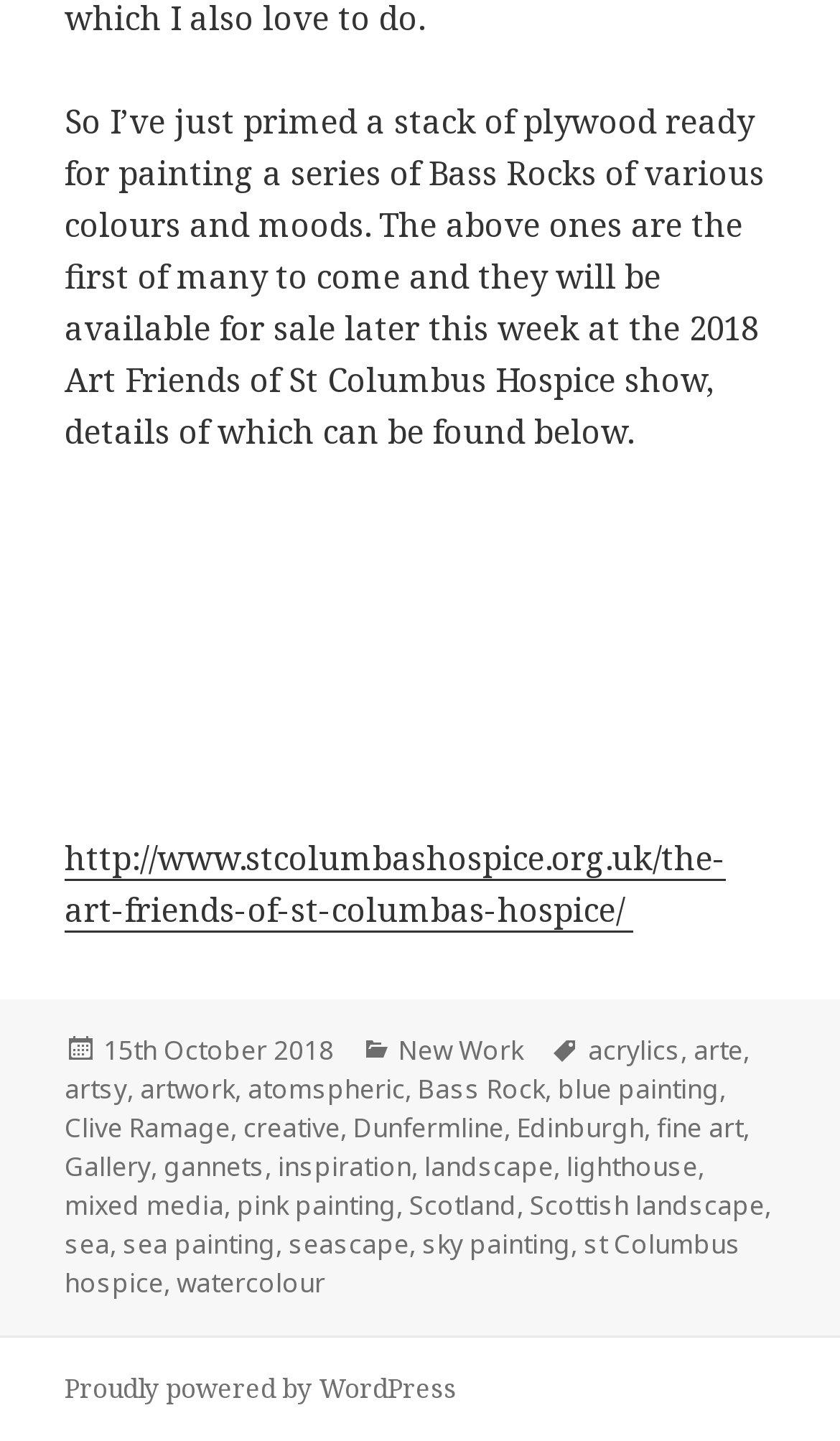Find and specify the bounding box coordinates that correspond to the clickable region for the instruction: "Visit the WordPress website".

[0.077, 0.95, 0.544, 0.977]